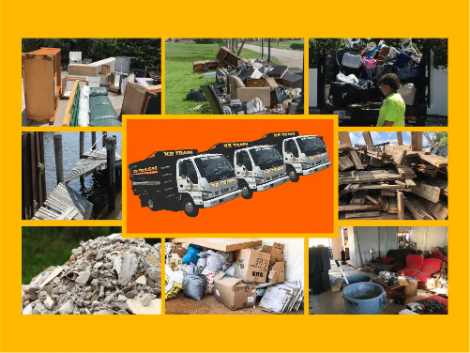What is being showcased in the center of the image?
From the details in the image, provide a complete and detailed answer to the question.

The center of the image features two branded trucks, which are prominently displayed to highlight their key role in XS Trash's operations and junk removal services.